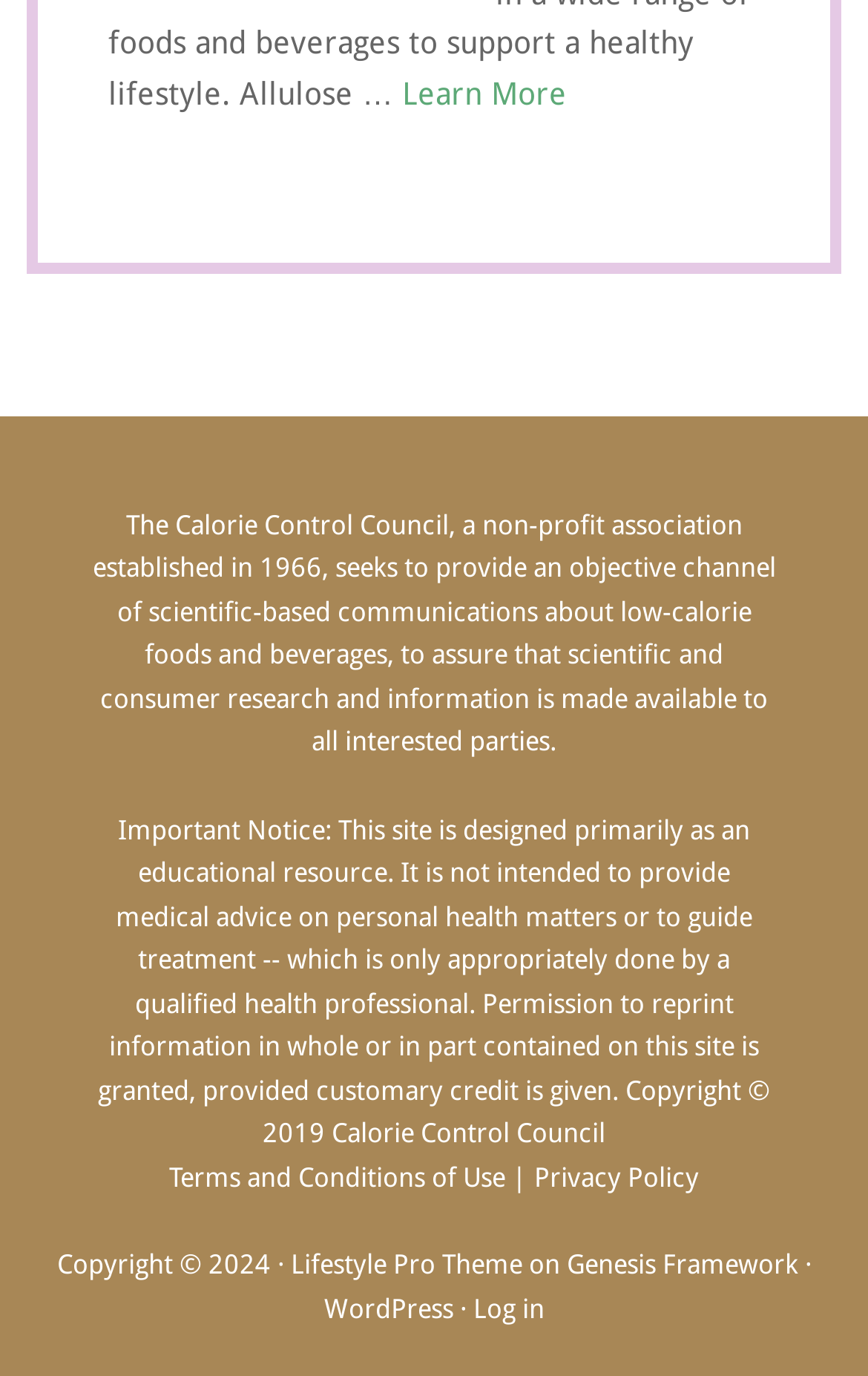Determine the bounding box for the described UI element: "Lifestyle Pro Theme".

[0.335, 0.909, 0.601, 0.931]